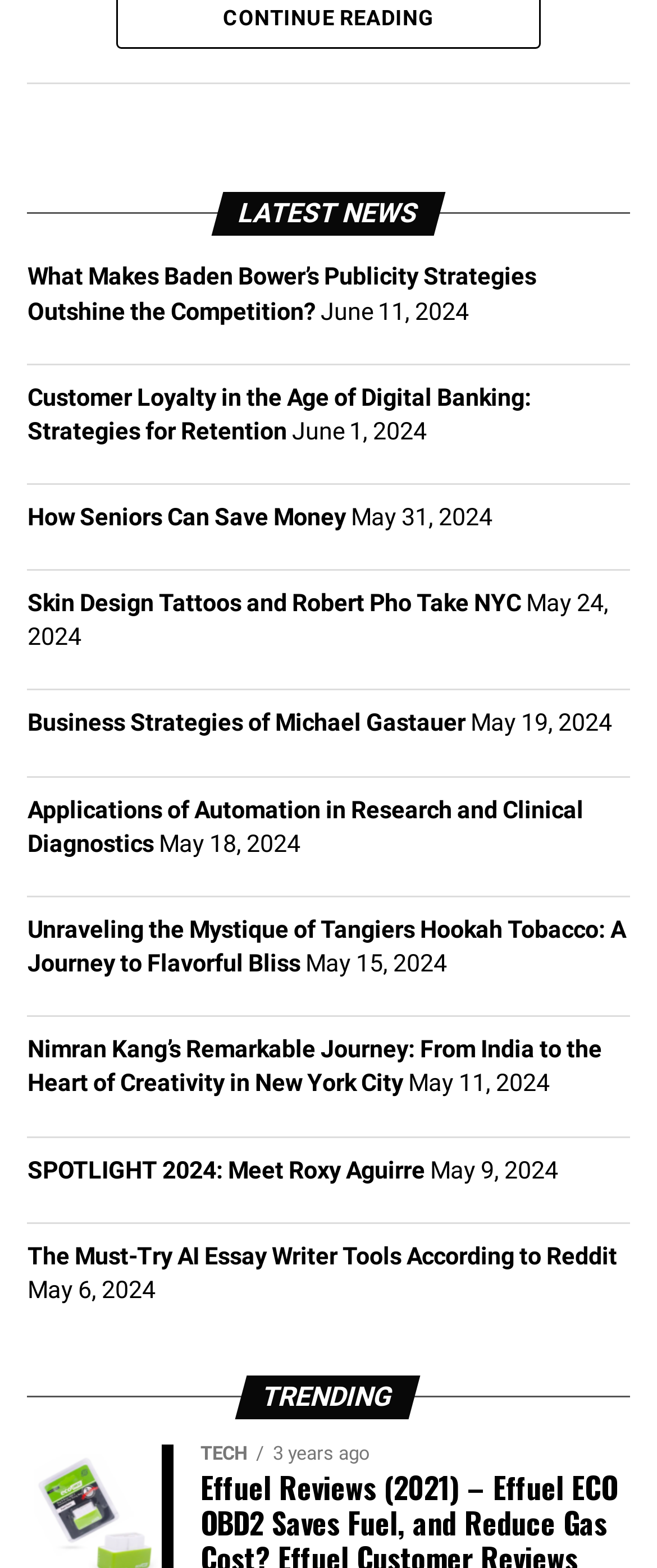How many news articles are listed on the webpage?
Based on the visual content, answer with a single word or a brief phrase.

9